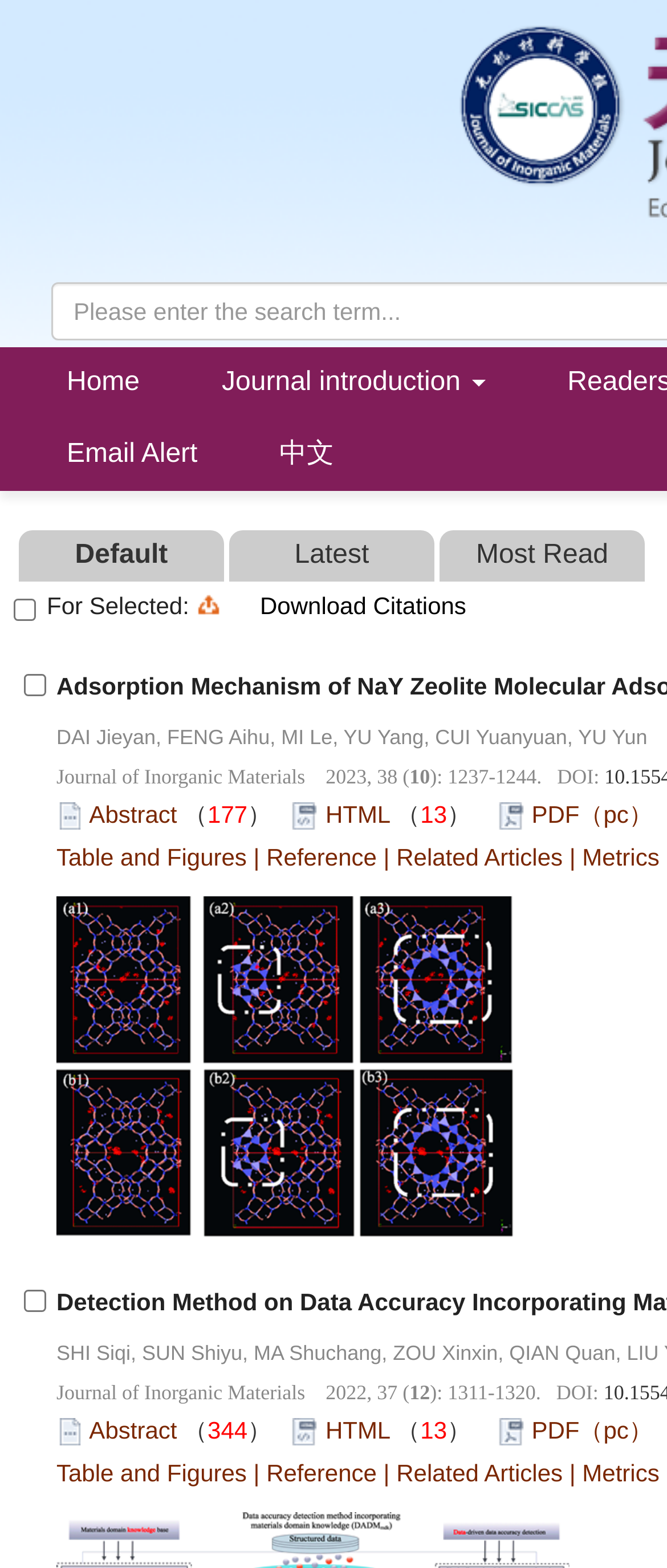Extract the bounding box coordinates of the UI element described: "alt="Select" name="pid" value="14937"". Provide the coordinates in the format [left, top, right, bottom] with values ranging from 0 to 1.

[0.036, 0.43, 0.069, 0.444]